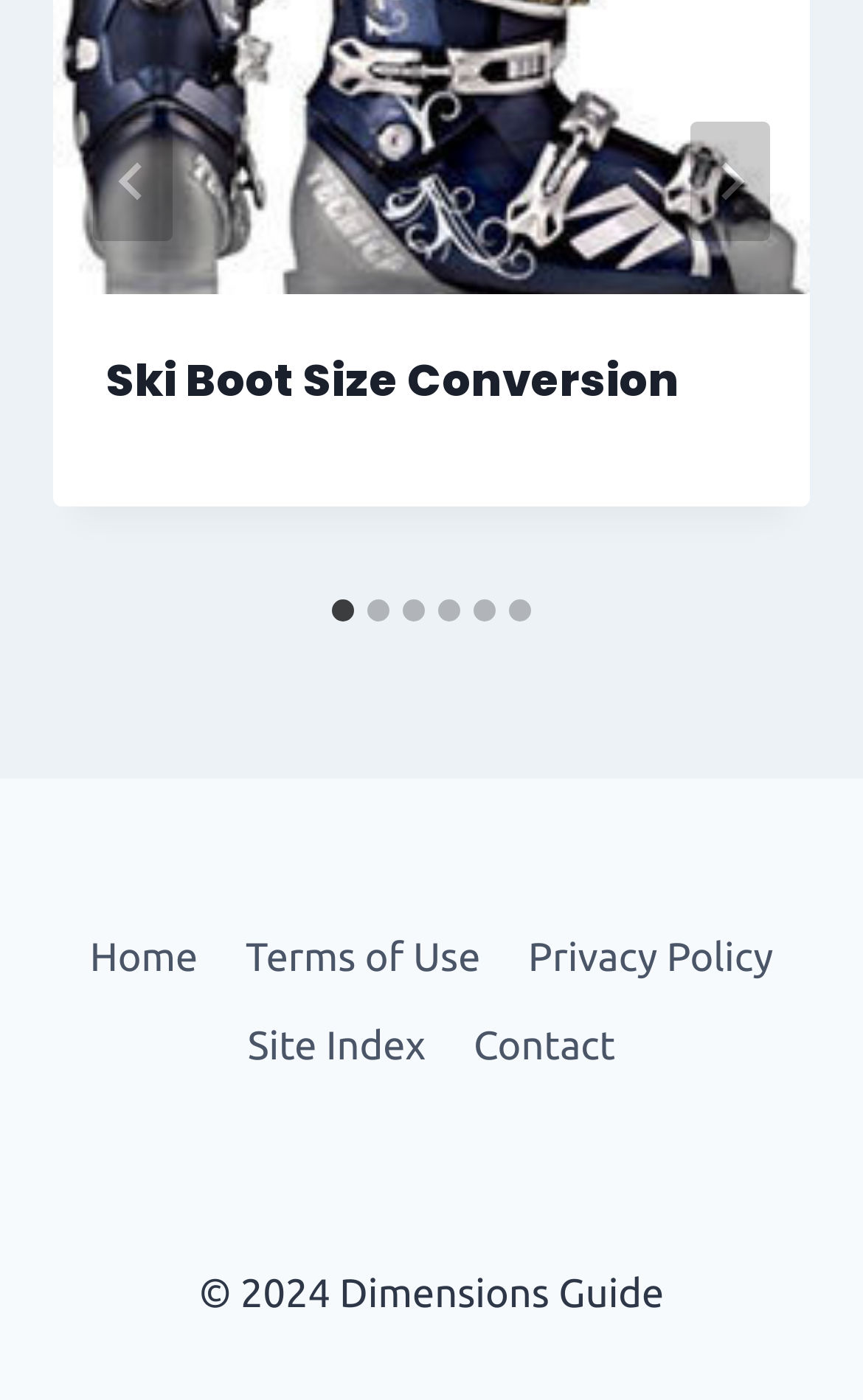Show me the bounding box coordinates of the clickable region to achieve the task as per the instruction: "Go to the next slide".

[0.8, 0.087, 0.892, 0.172]